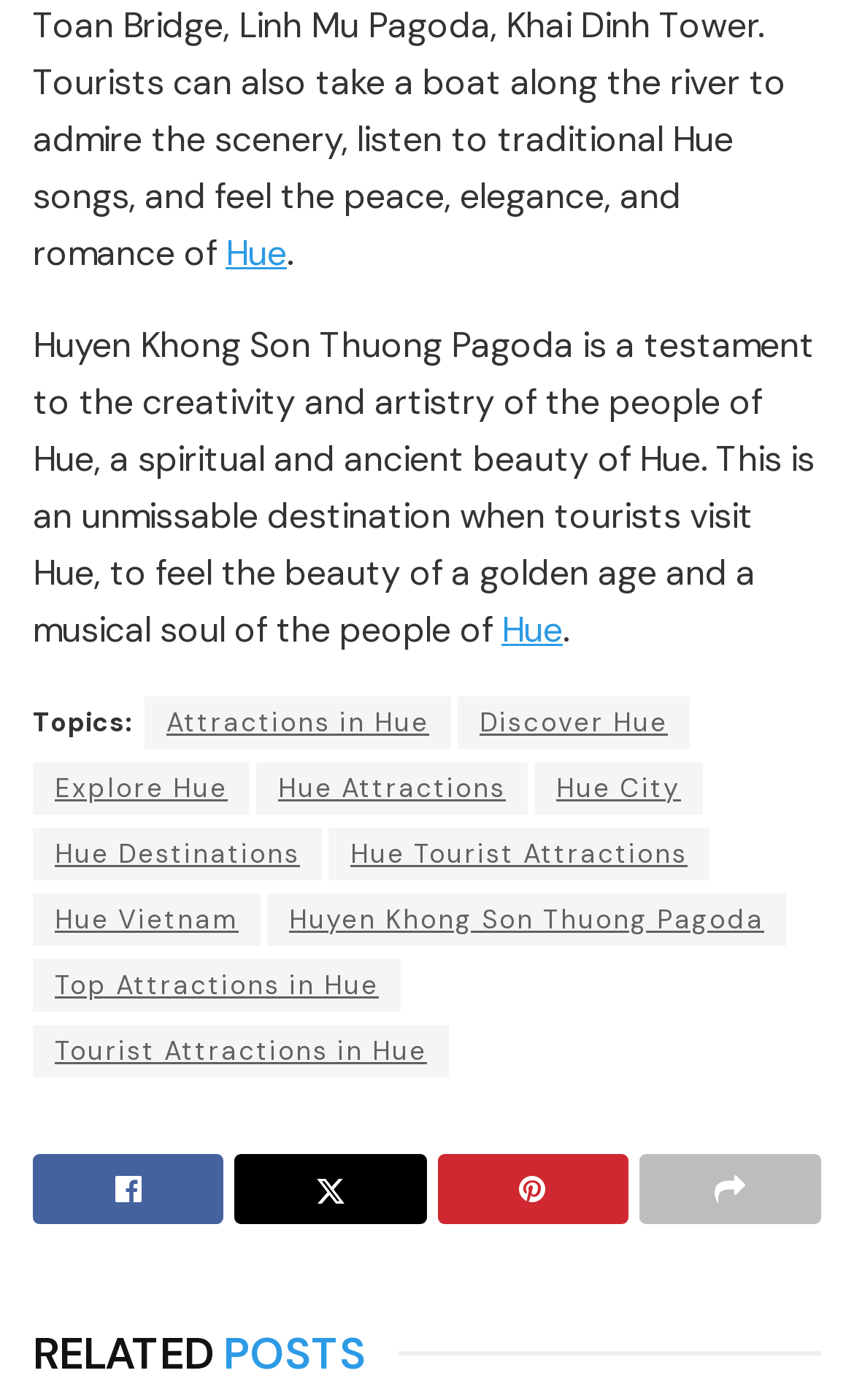What is the last link on the webpage?
Using the image, give a concise answer in the form of a single word or short phrase.

